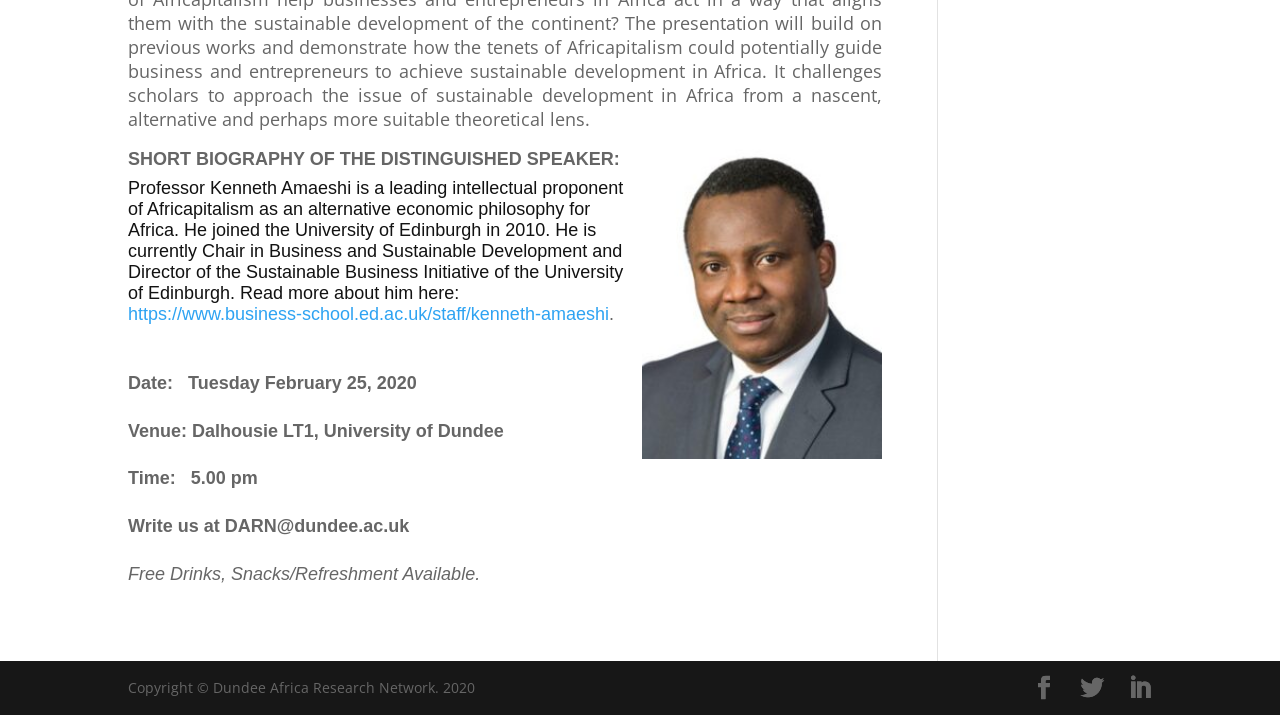What is the venue of the presentation?
Provide a thorough and detailed answer to the question.

The venue of the presentation can be found in the section 'Venue:' which specifies the venue as Dalhousie LT1, University of Dundee.